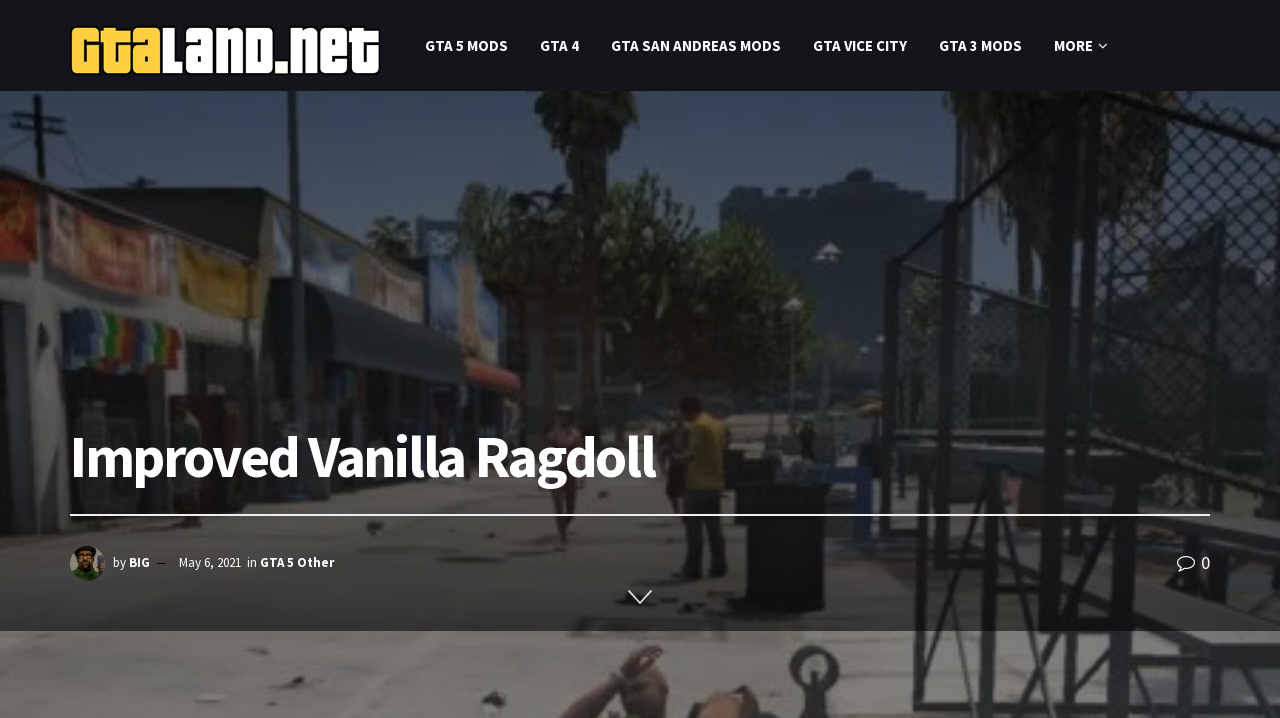Extract the main heading text from the webpage.

Improved Vanilla Ragdoll